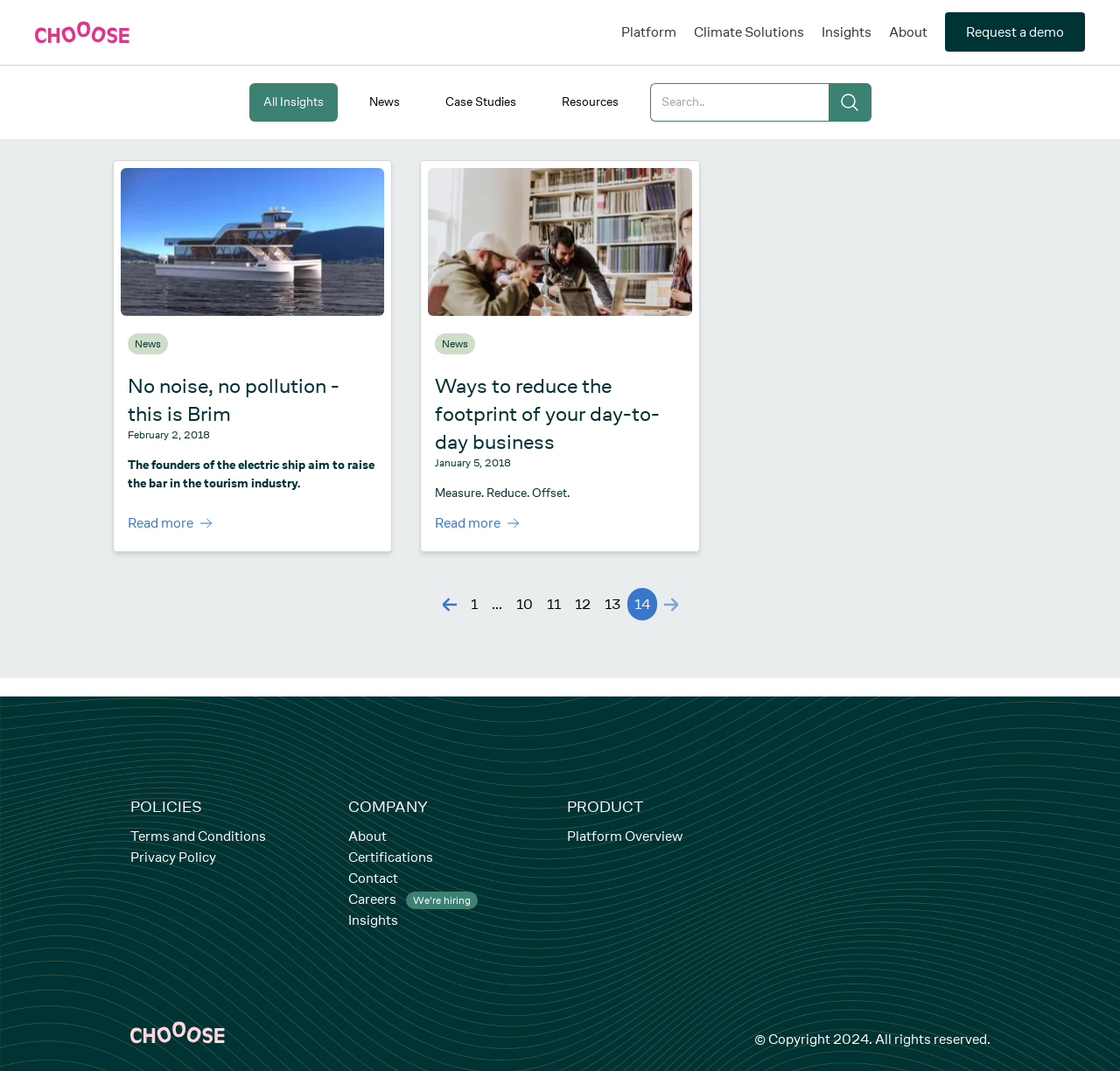Determine the bounding box coordinates of the clickable region to follow the instruction: "Search for something".

[0.58, 0.077, 0.739, 0.113]